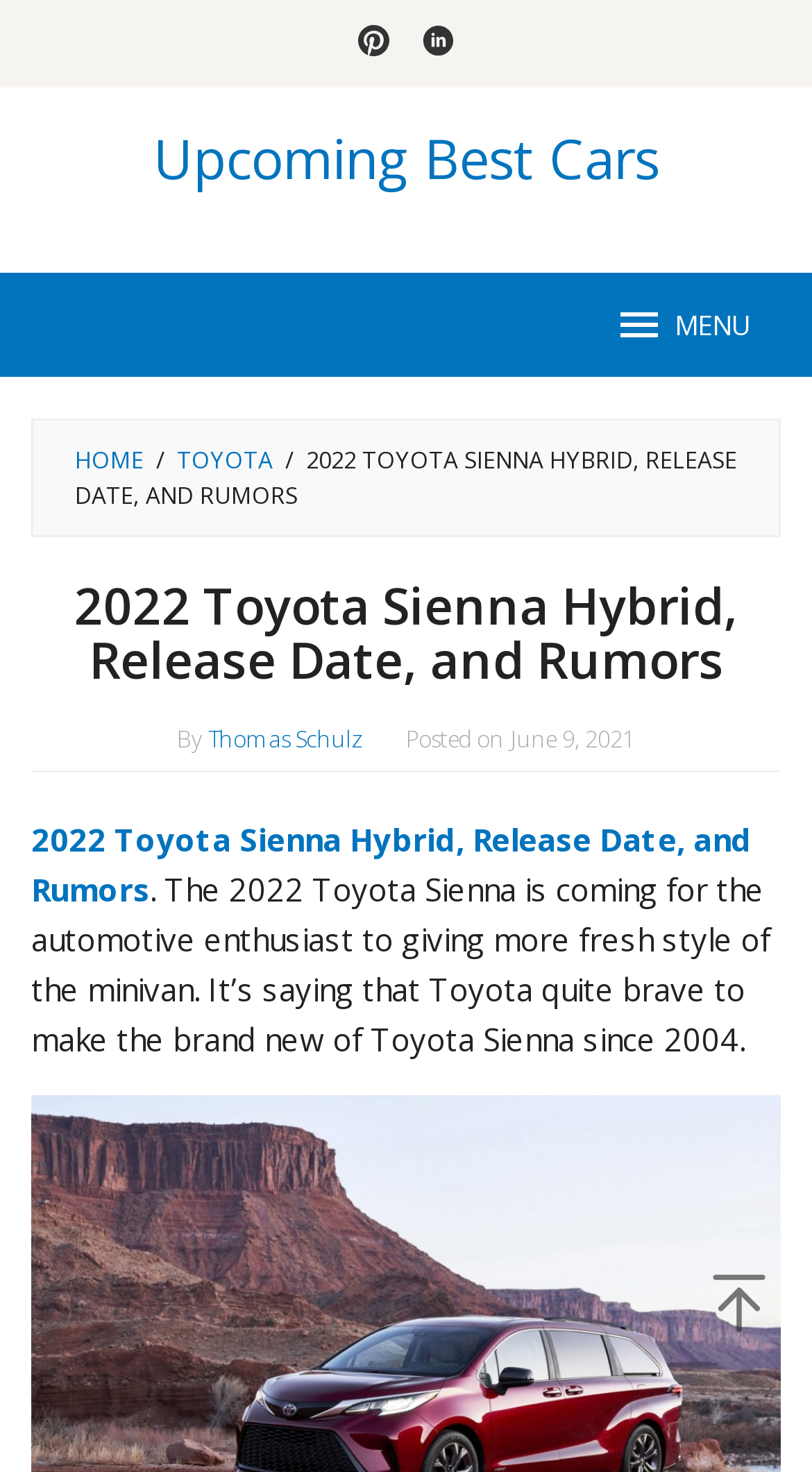Who wrote this article?
Carefully analyze the image and provide a detailed answer to the question.

The author's name is mentioned in the article, specifically in the section that says 'By Thomas Schulz'.